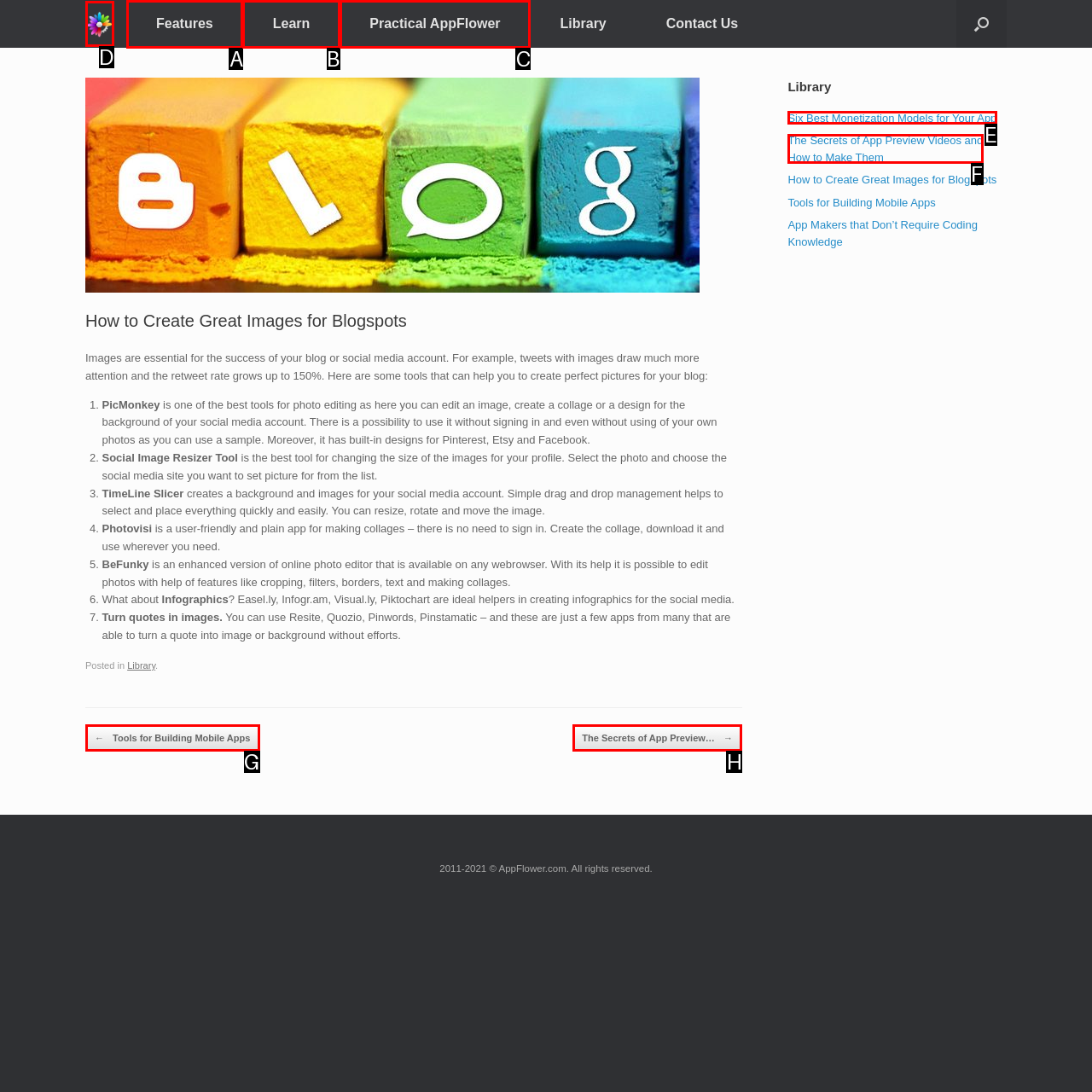From the provided options, which letter corresponds to the element described as: Practical AppFlower
Answer with the letter only.

C